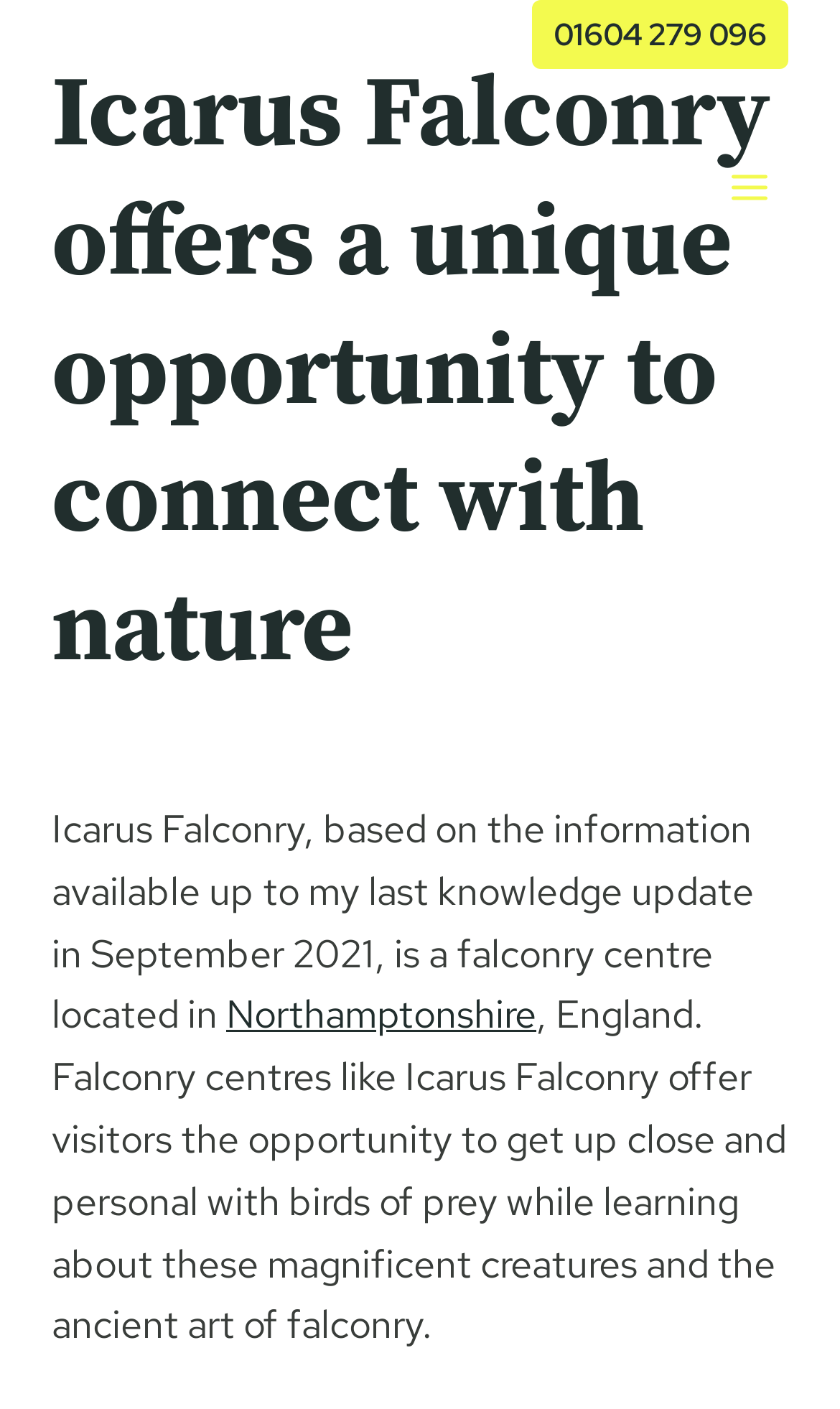Determine the bounding box for the described UI element: "About Monday Morning Radio".

None